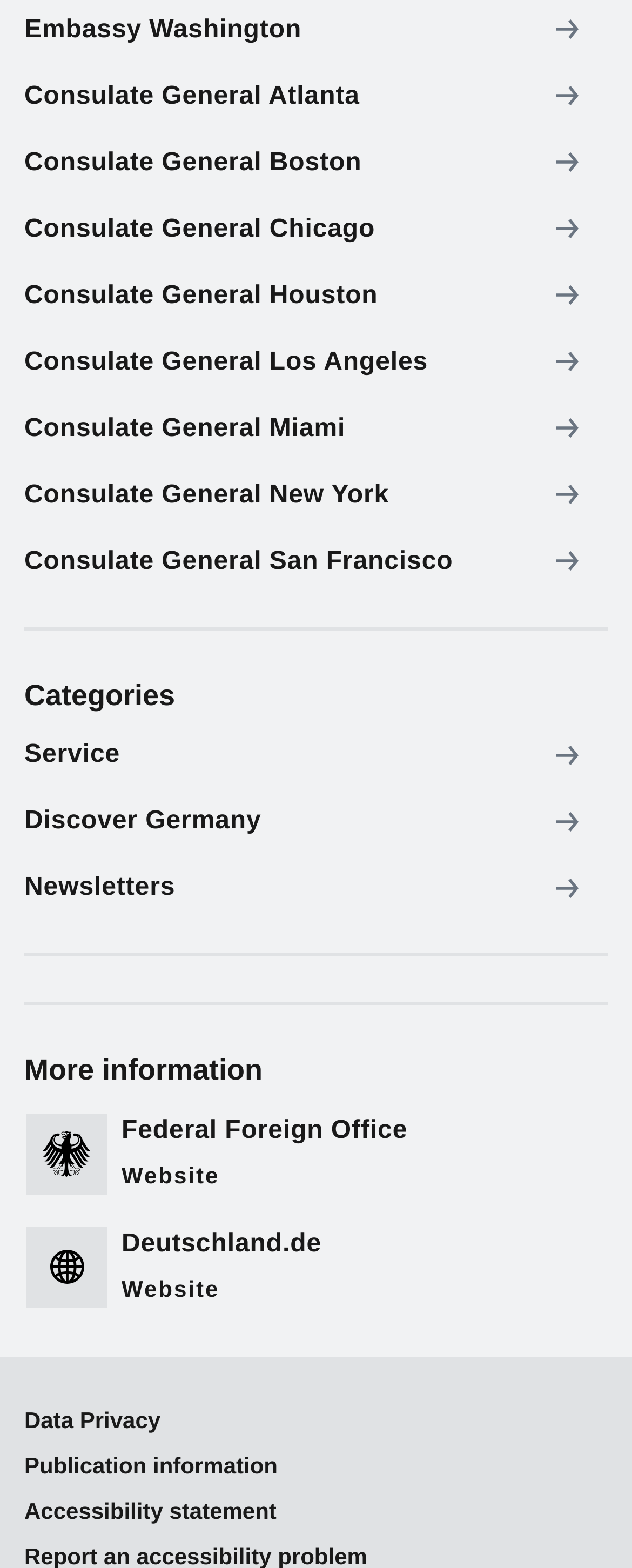Please find the bounding box coordinates of the element that you should click to achieve the following instruction: "Read Accessibility statement". The coordinates should be presented as four float numbers between 0 and 1: [left, top, right, bottom].

[0.038, 0.955, 0.438, 0.972]